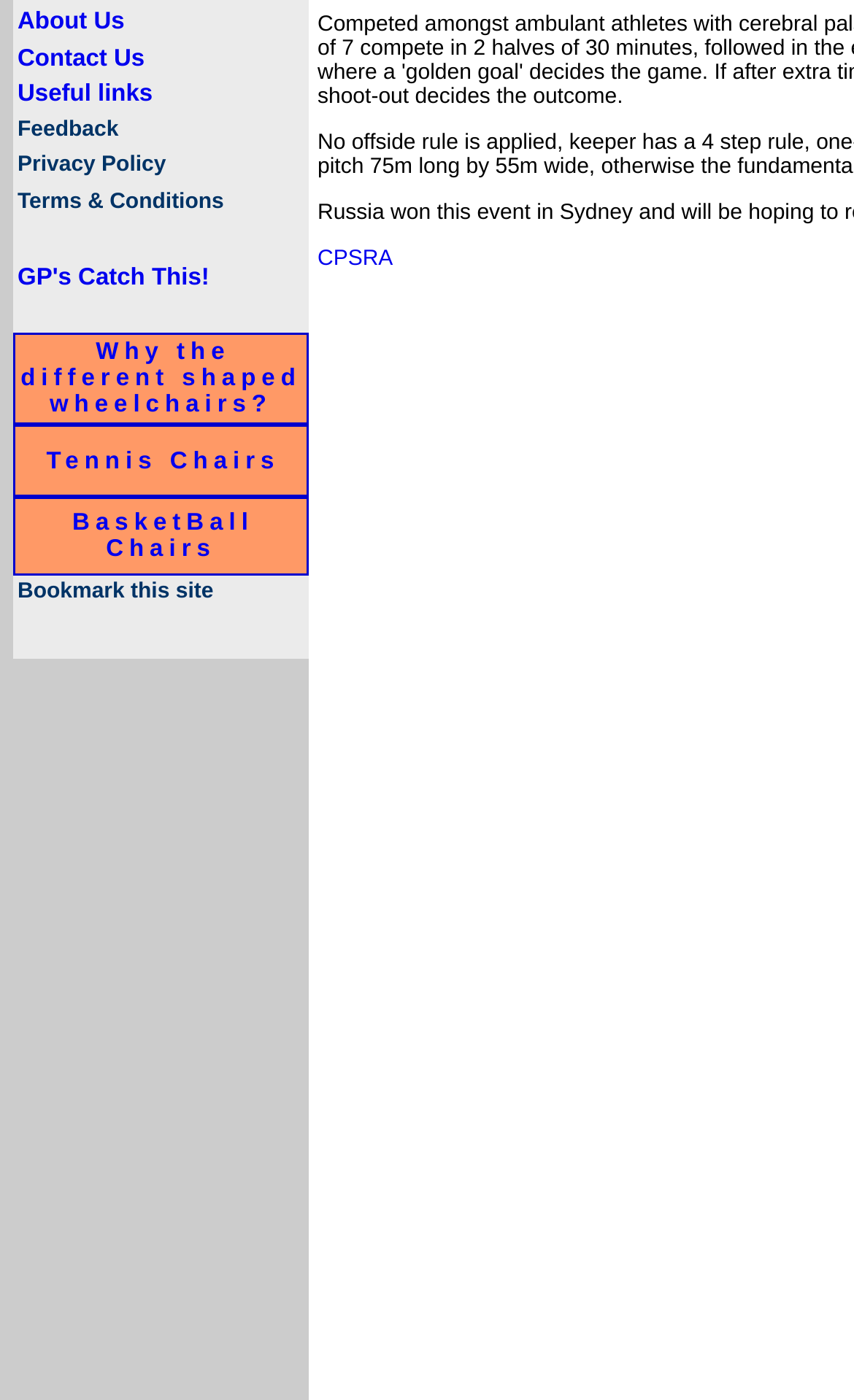Bounding box coordinates are specified in the format (top-left x, top-left y, bottom-right x, bottom-right y). All values are floating point numbers bounded between 0 and 1. Please provide the bounding box coordinate of the region this sentence describes: About Us

None